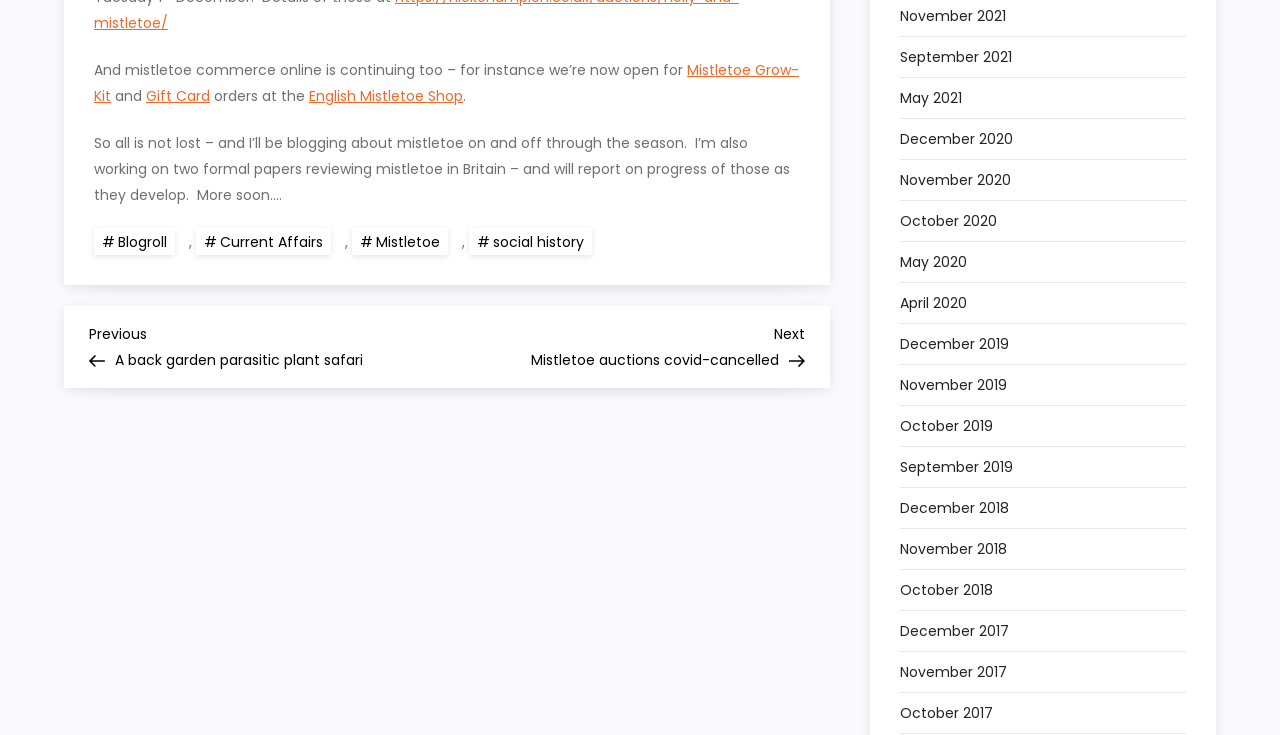Please locate the bounding box coordinates of the element that should be clicked to achieve the given instruction: "View archives from August 2021".

None